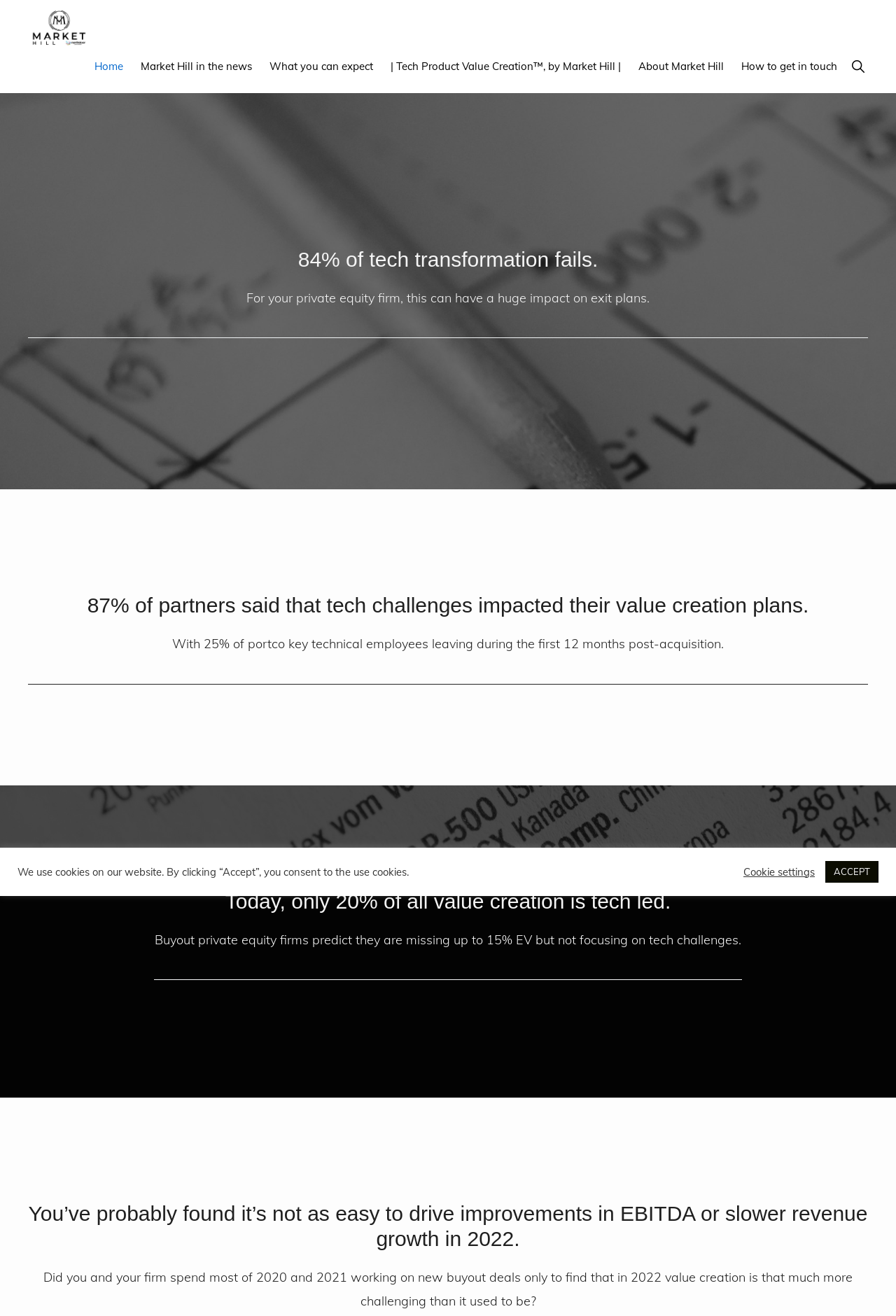Answer the following inquiry with a single word or phrase:
What percentage of tech transformation fails?

84%